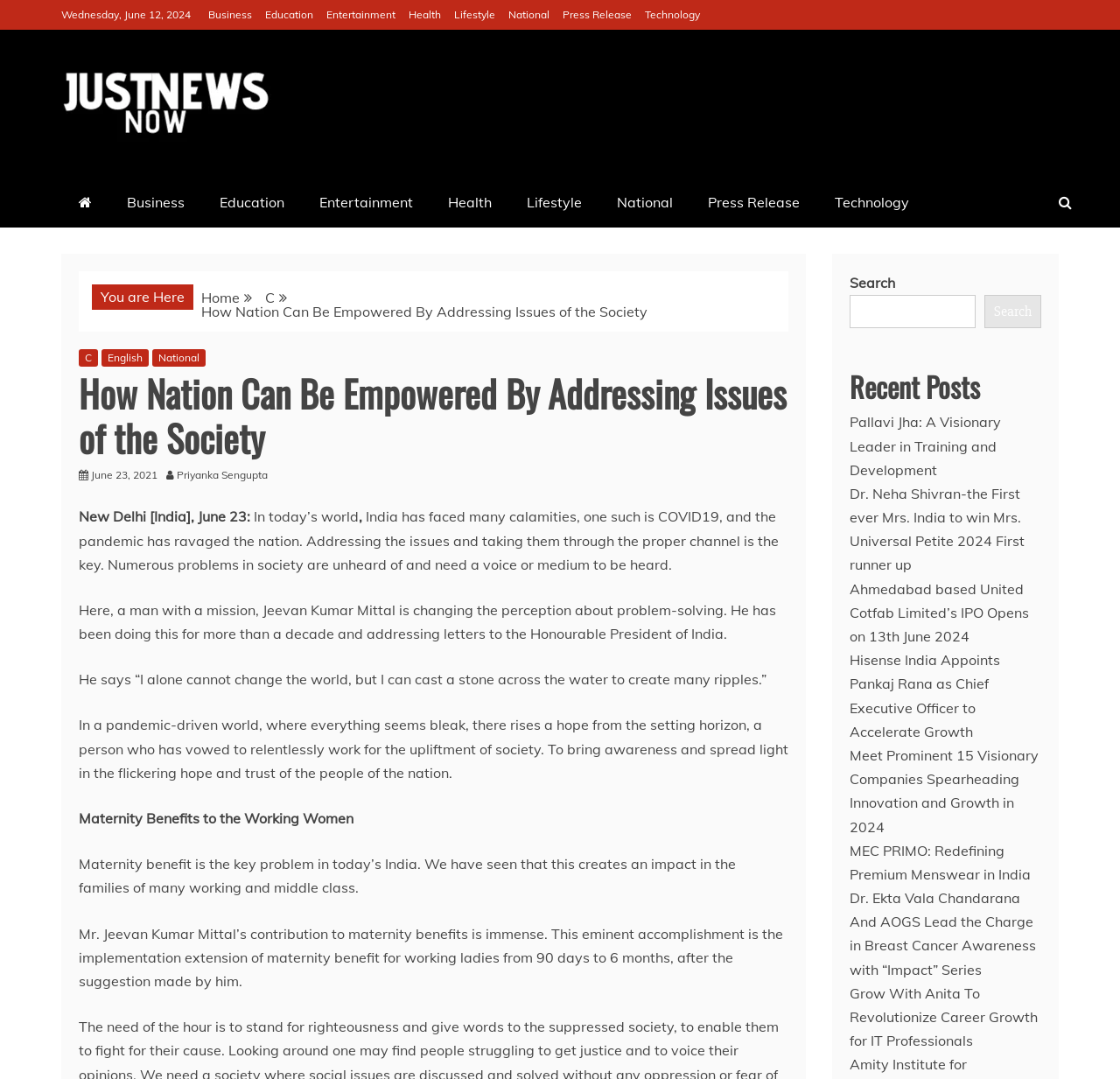Please specify the bounding box coordinates in the format (top-left x, top-left y, bottom-right x, bottom-right y), with all values as floating point numbers between 0 and 1. Identify the bounding box of the UI element described by: Just News Now

[0.055, 0.159, 0.241, 0.21]